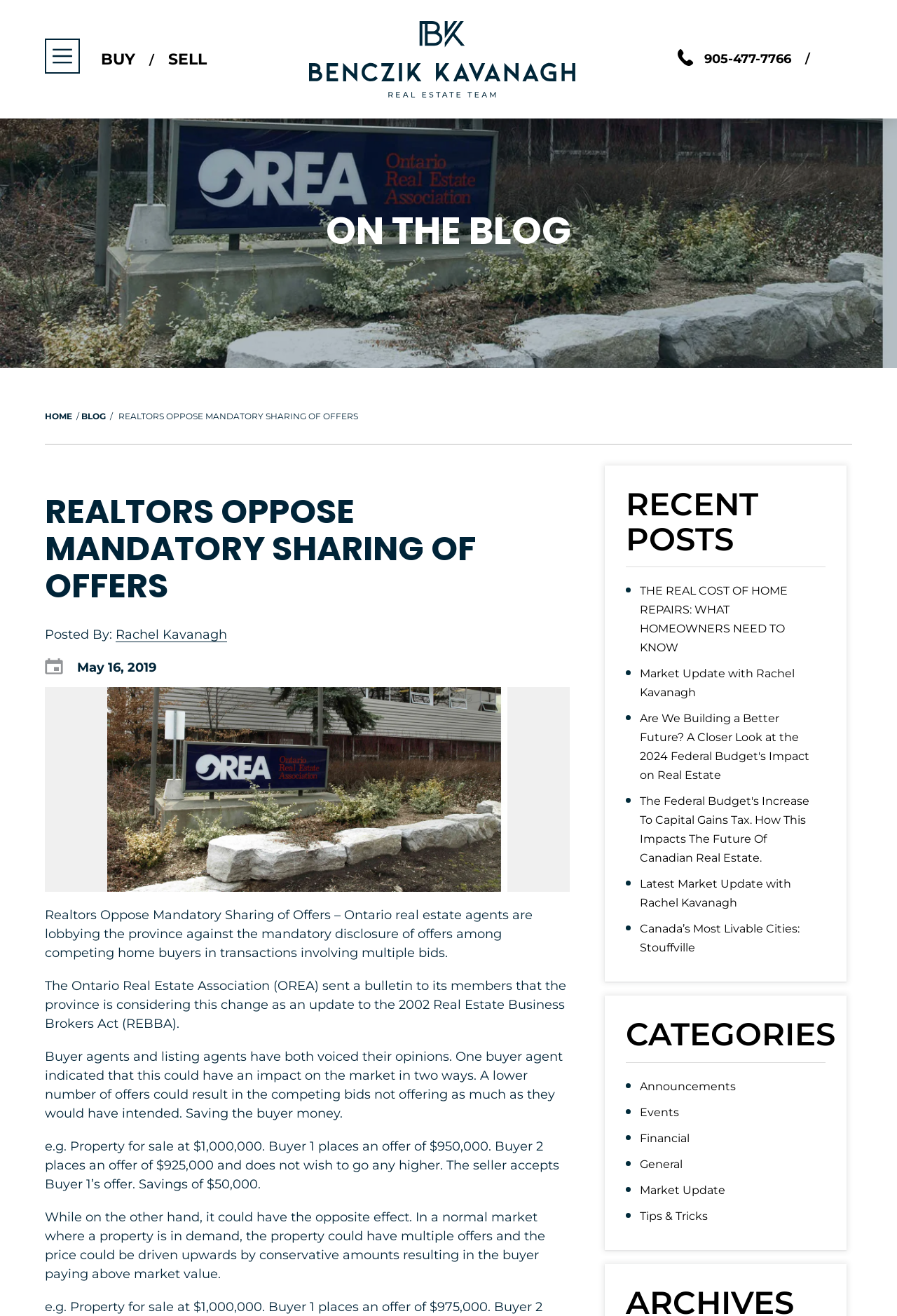Based on the image, provide a detailed response to the question:
What is the purpose of the 'BUY' and 'SELL' links?

The 'BUY' and 'SELL' links are likely related to real estate services, as they are prominently displayed on the webpage and may be used to facilitate buying or selling properties.